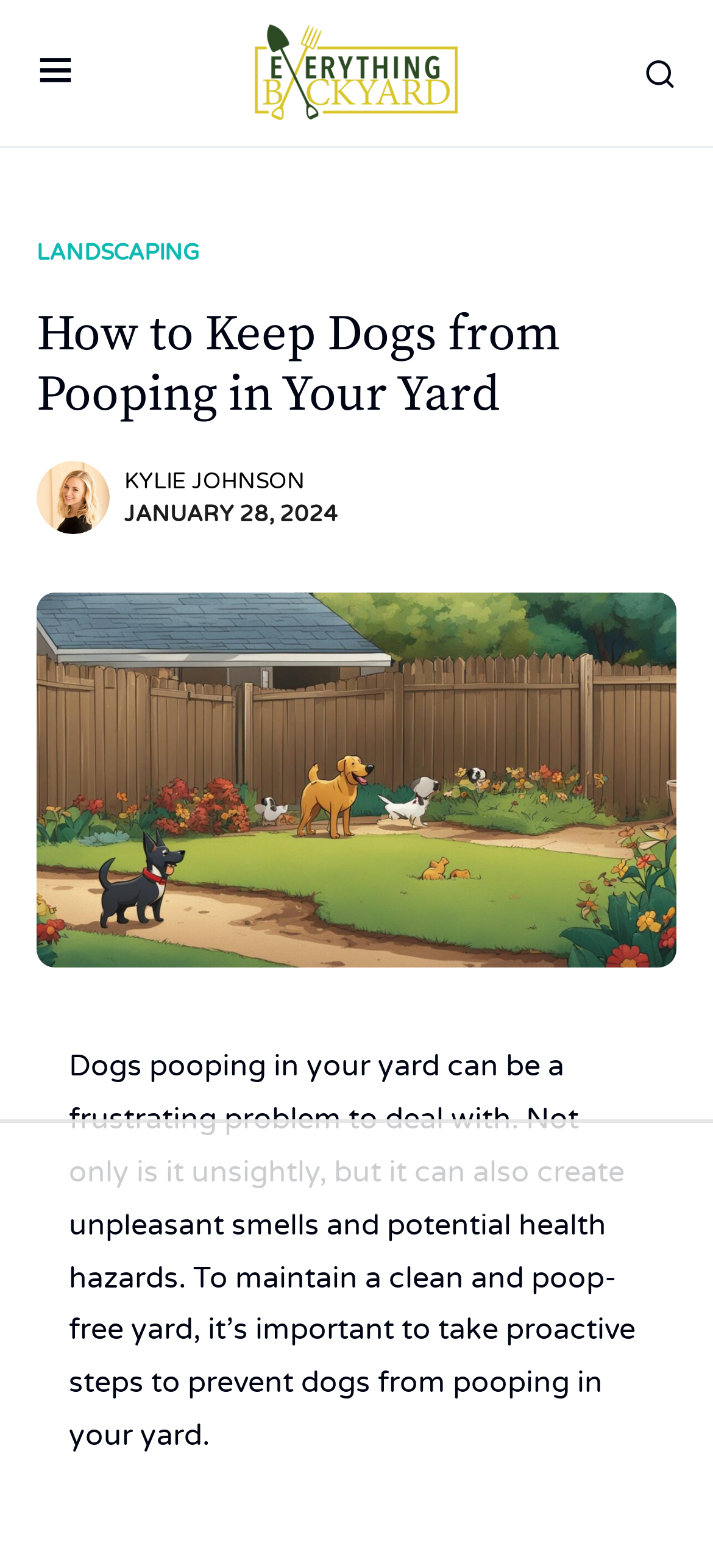Find the bounding box coordinates for the UI element that matches this description: "Kylie Johnson".

[0.174, 0.297, 0.428, 0.318]